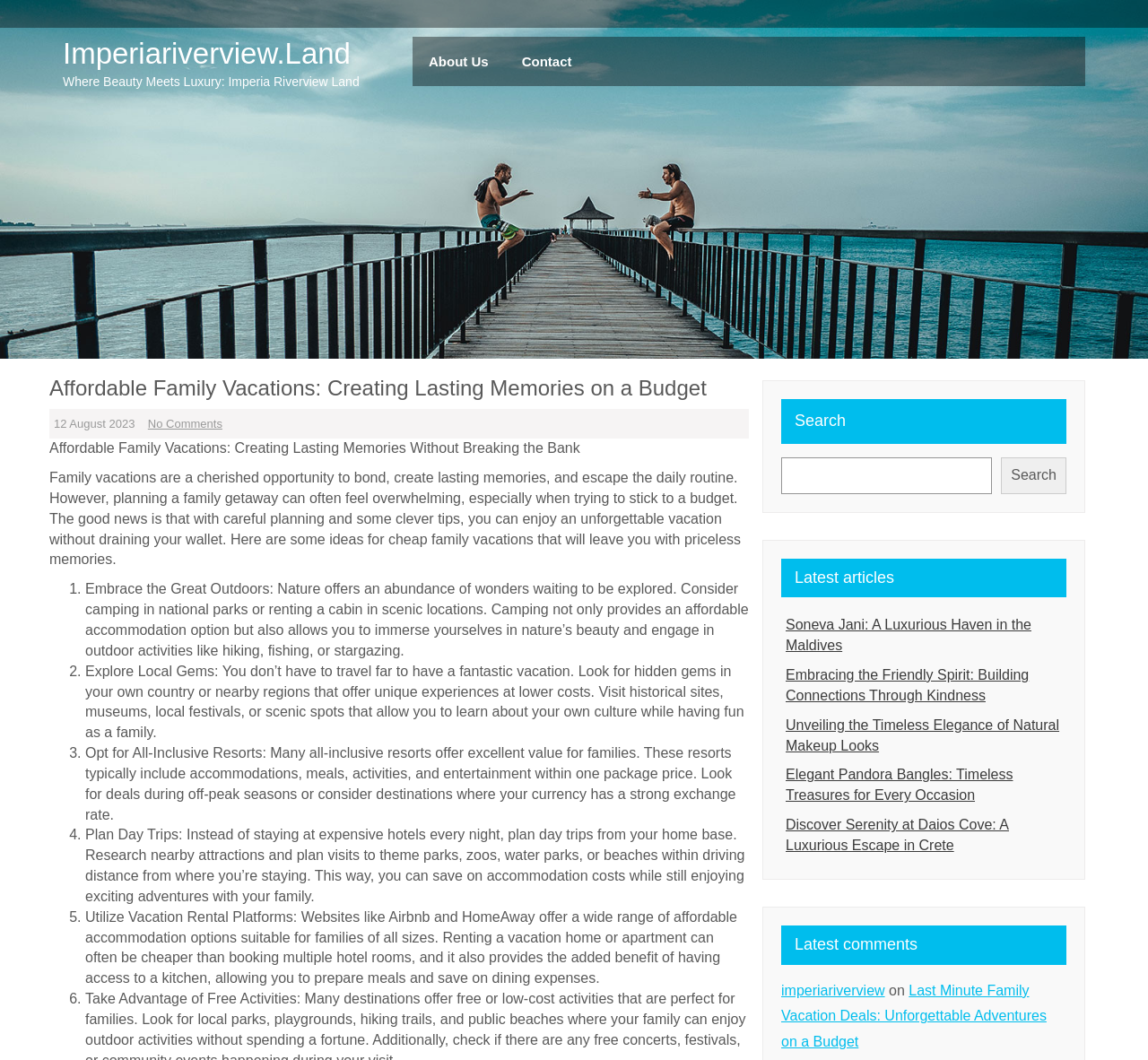Find the bounding box coordinates for the HTML element described in this sentence: "No Comments". Provide the coordinates as four float numbers between 0 and 1, in the format [left, top, right, bottom].

[0.129, 0.394, 0.194, 0.406]